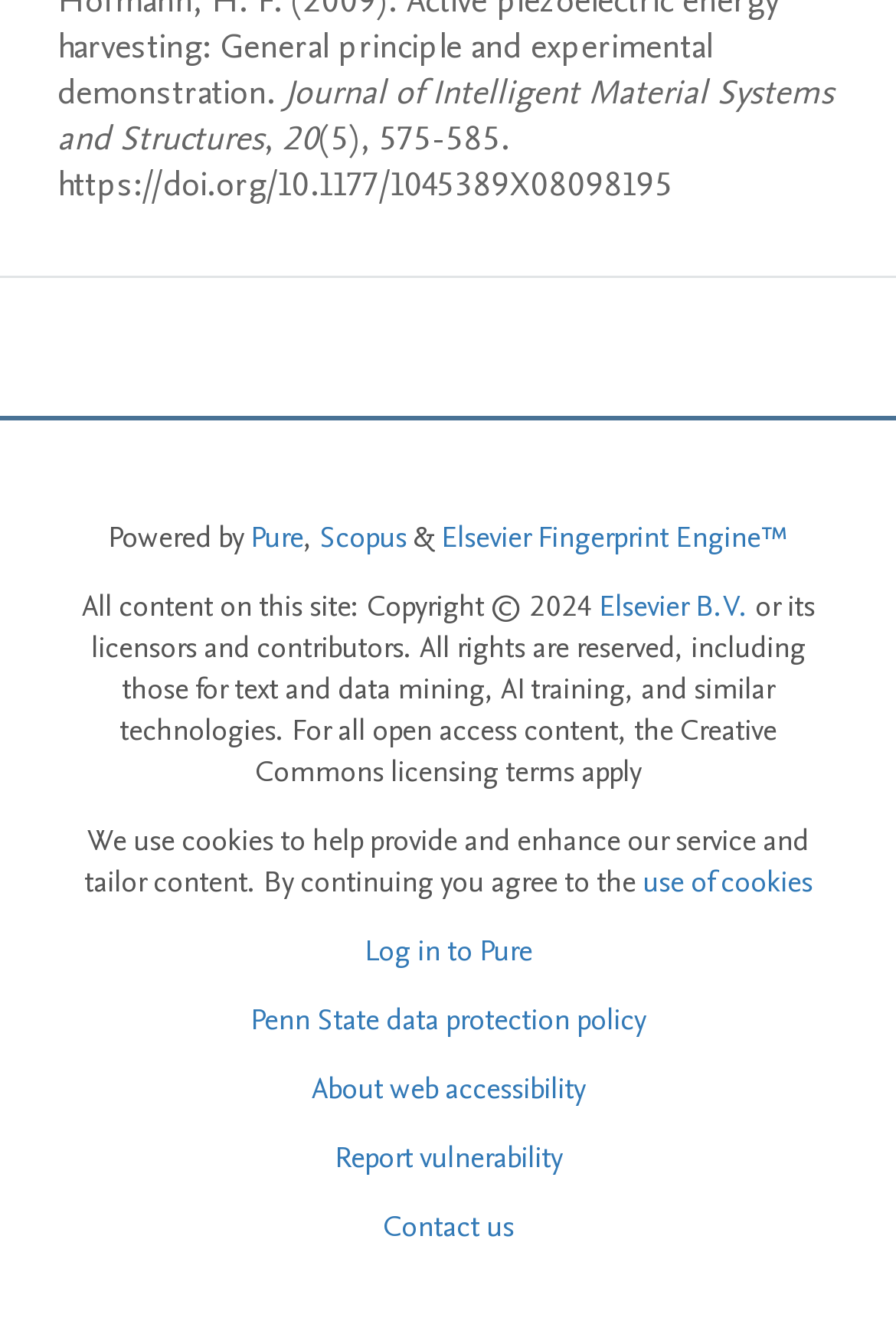Can you determine the bounding box coordinates of the area that needs to be clicked to fulfill the following instruction: "Click link to Other International Resources"?

None